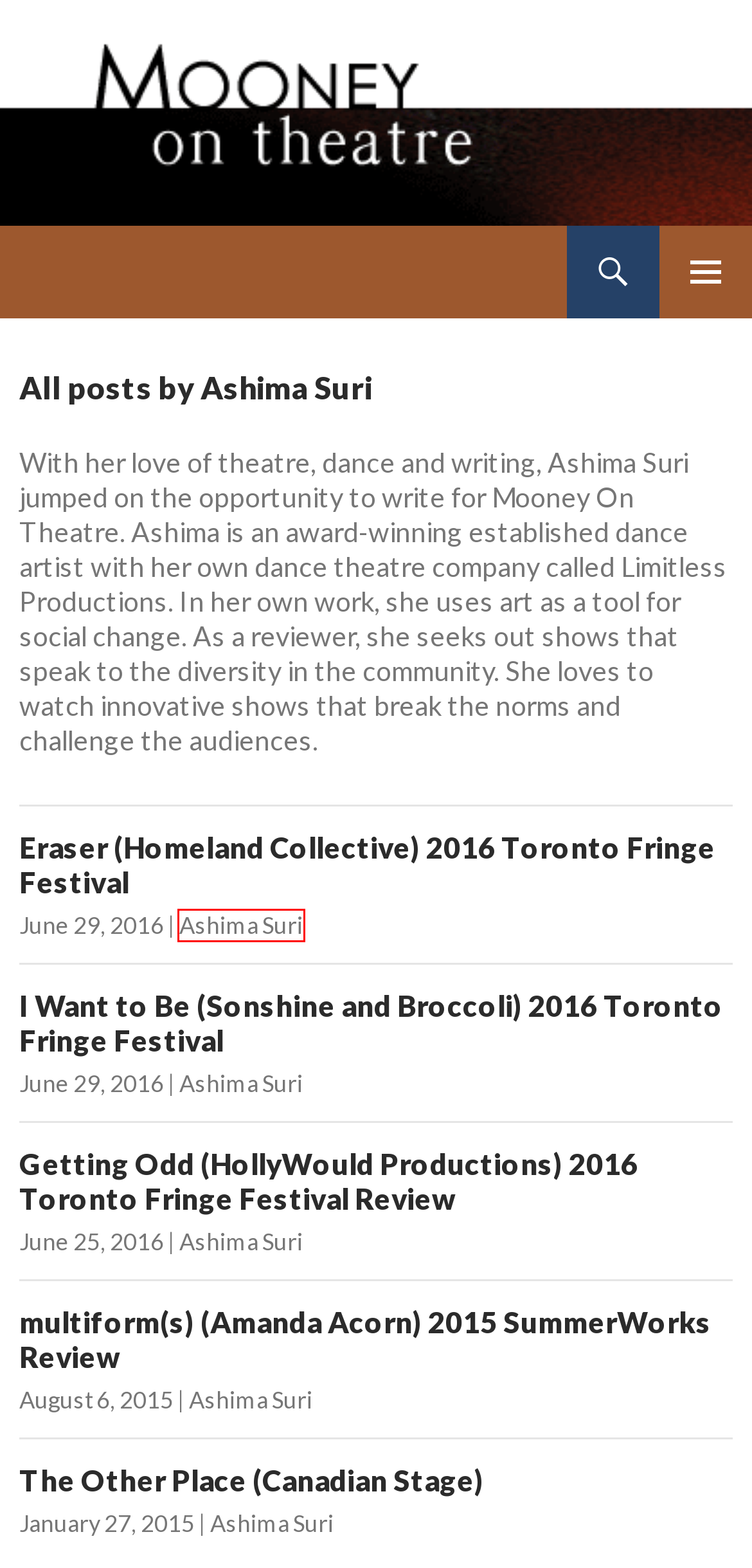Examine the screenshot of the webpage, which includes a red bounding box around an element. Choose the best matching webpage description for the page that will be displayed after clicking the element inside the red bounding box. Here are the candidates:
A. The Other Place (Canadian Stage) | Mooney on Theatre
B. Getting Odd (HollyWould Productions) 2016 Toronto Fringe Festival Review | Mooney on Theatre
C. Eraser (Homeland Collective) 2016 Toronto Fringe Festival | Mooney on Theatre
D. Ashima Suri | Mooney on Theatre
E. Mooney on Theatre | Toronto theatre for everyone.
F. I Want to Be (Sonshine and Broccoli) 2016 Toronto Fringe Festival | Mooney on Theatre
G. multiform(s) (Amanda Acorn) 2015 SummerWorks Review | Mooney on Theatre
H. Review: Other People (Canadian Stage) | Mooney on Theatre

D